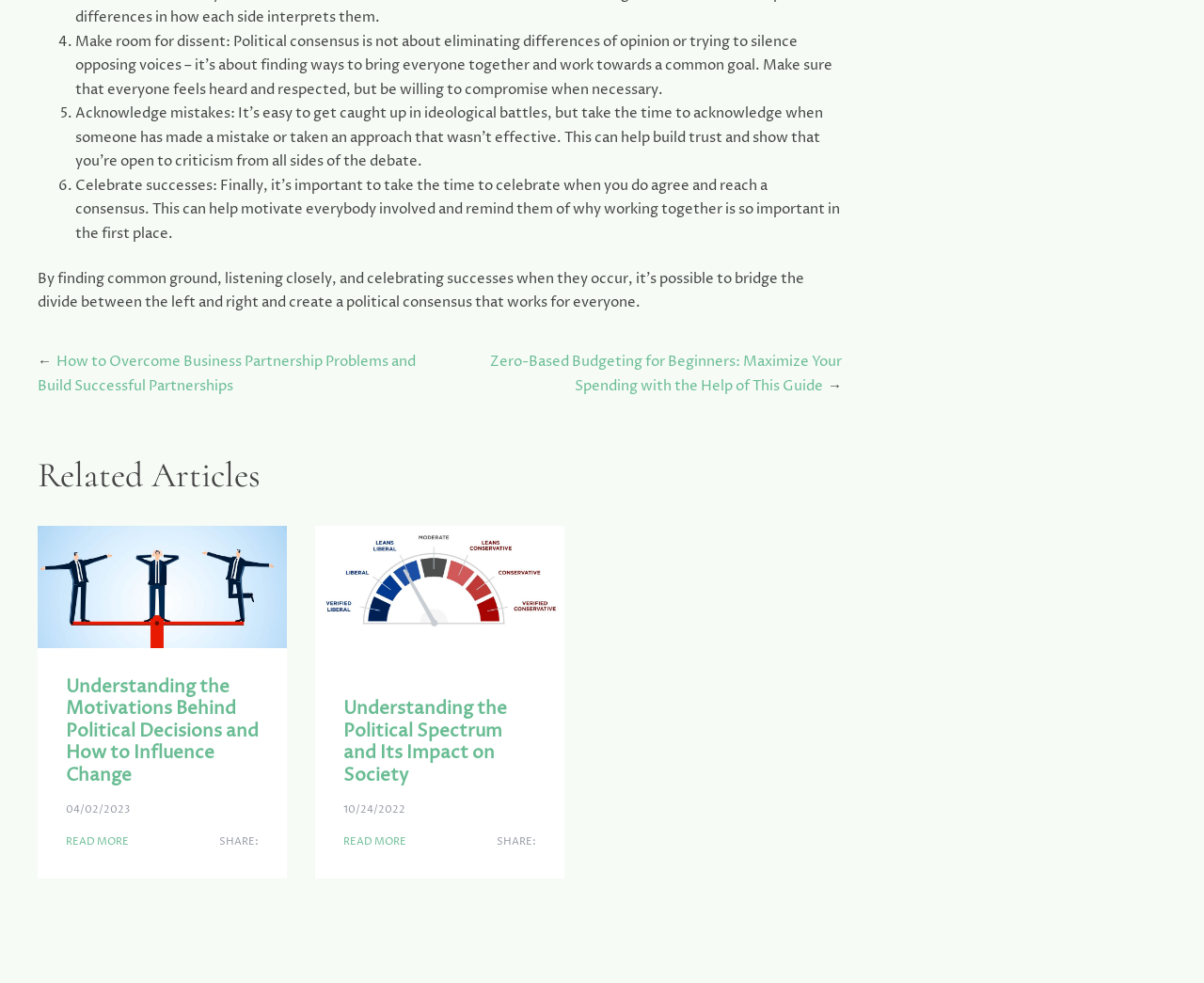Please identify the bounding box coordinates of the area I need to click to accomplish the following instruction: "Read 'Understanding the Political Spectrum and Its Impact on Society'".

[0.285, 0.709, 0.421, 0.801]